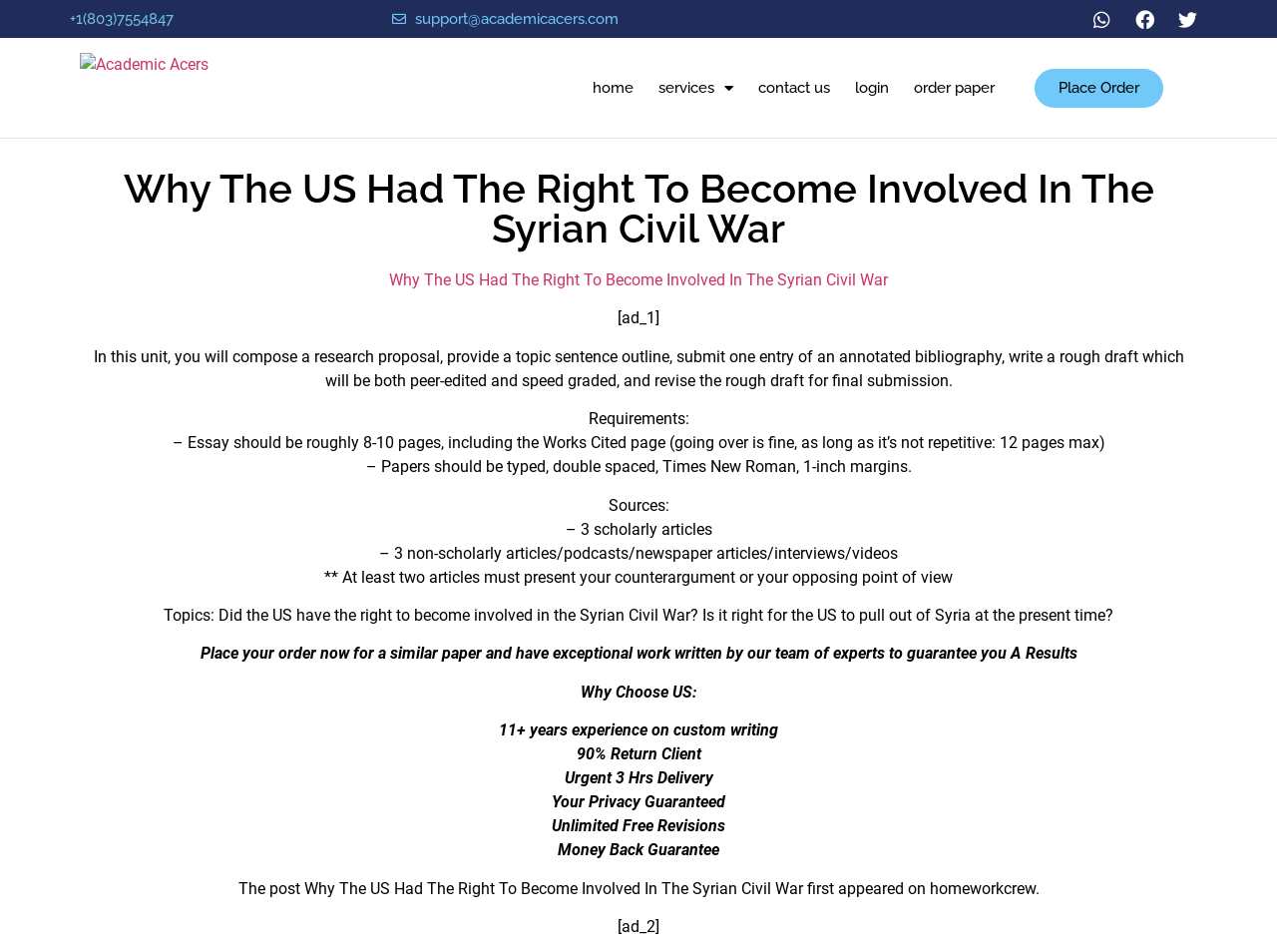Find and extract the text of the primary heading on the webpage.

Why The US Had The Right To Become Involved In The Syrian Civil War